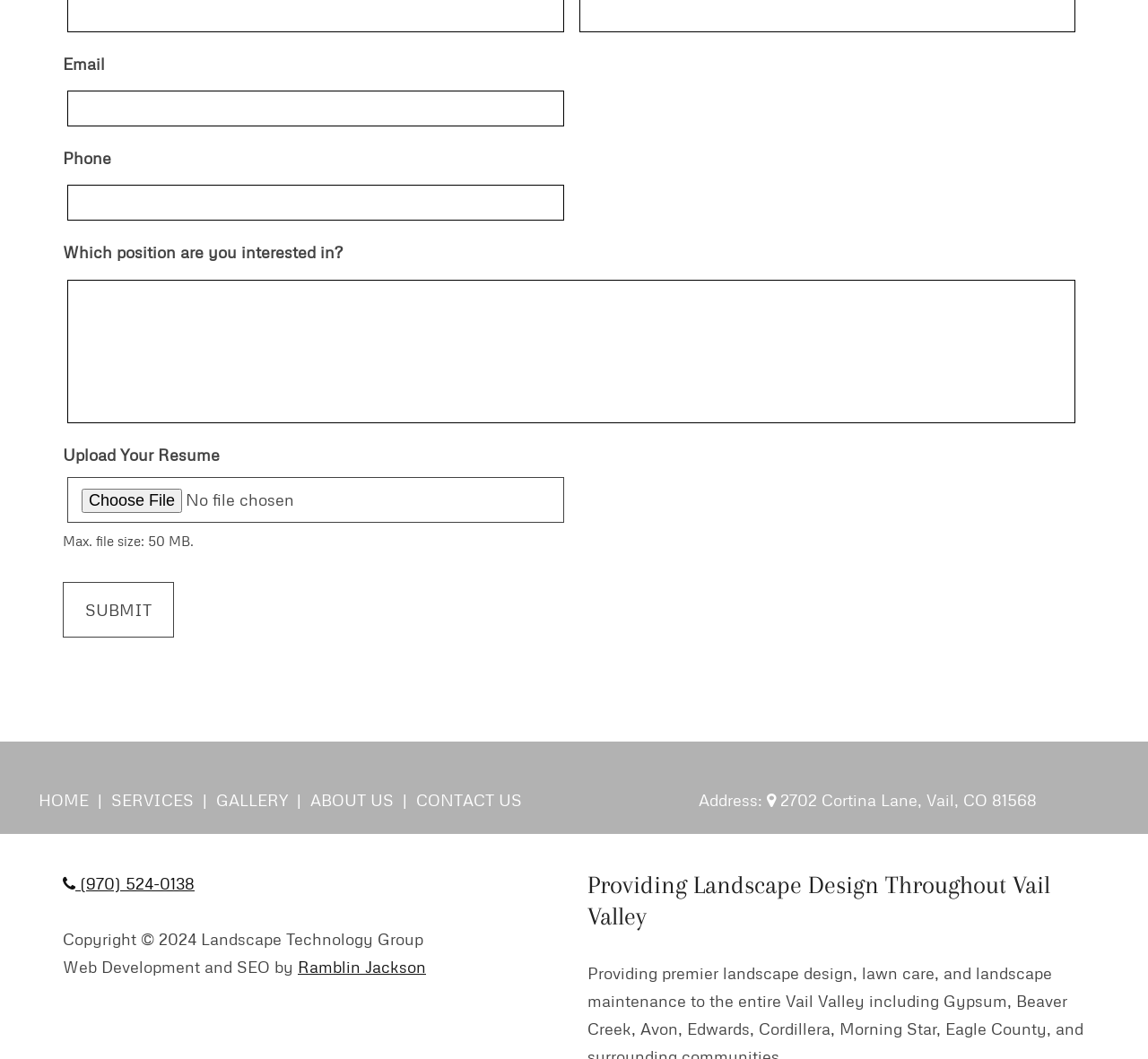What is the purpose of the 'Upload Your Resume' button?
Give a detailed response to the question by analyzing the screenshot.

The 'Upload Your Resume' button is located below the 'Which position are you interested in?' text field, and it is described by the text 'Upload Your Resume' and 'Max. file size: 50 MB.'. This suggests that the button is intended for users to upload their resumes, likely as part of a job application process.